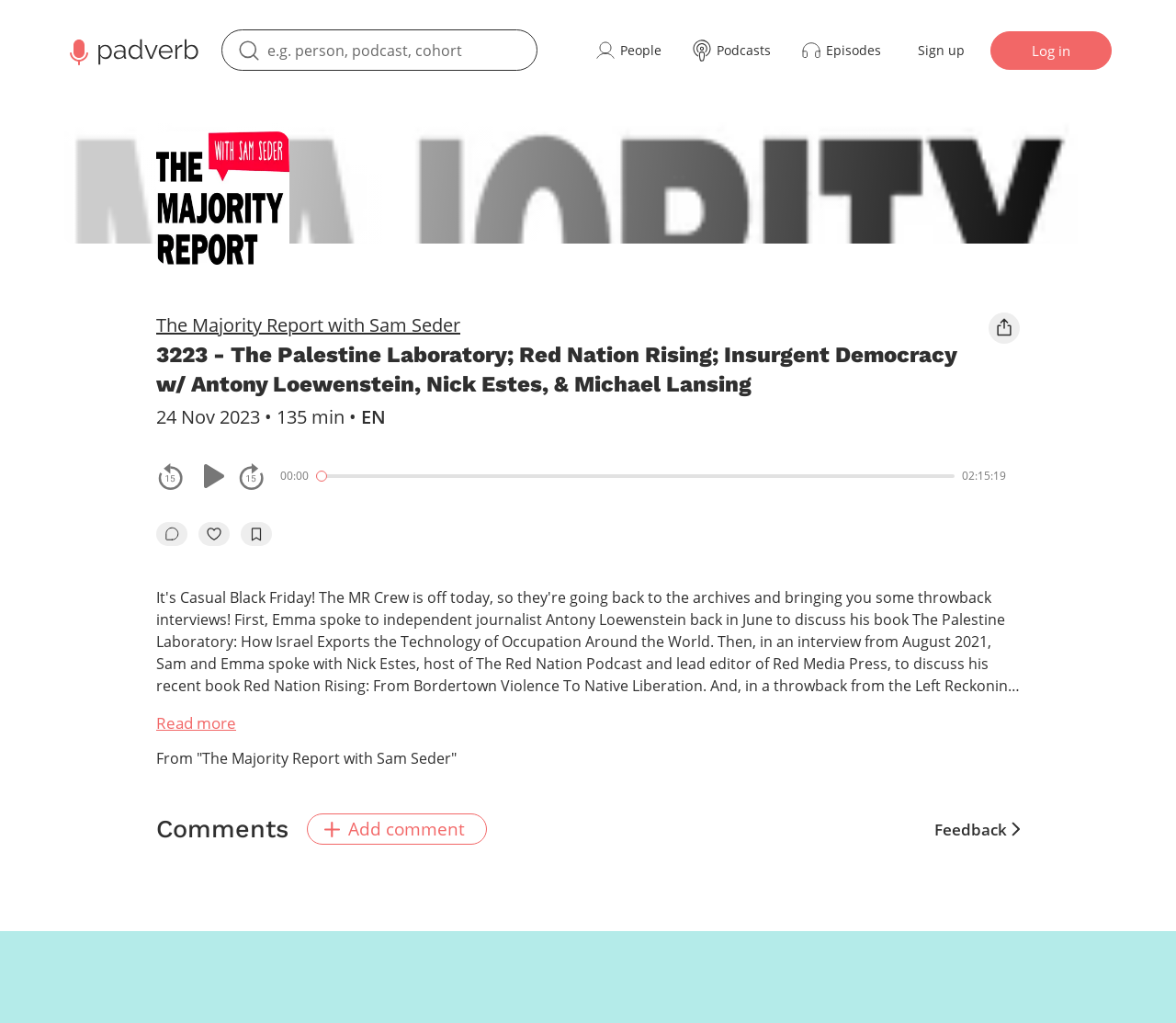Given the content of the image, can you provide a detailed answer to the question?
What is the purpose of the button with the like icon?

I found the answer by looking at the button element with the image '' and then inferring that the purpose of the button is to like the episode.